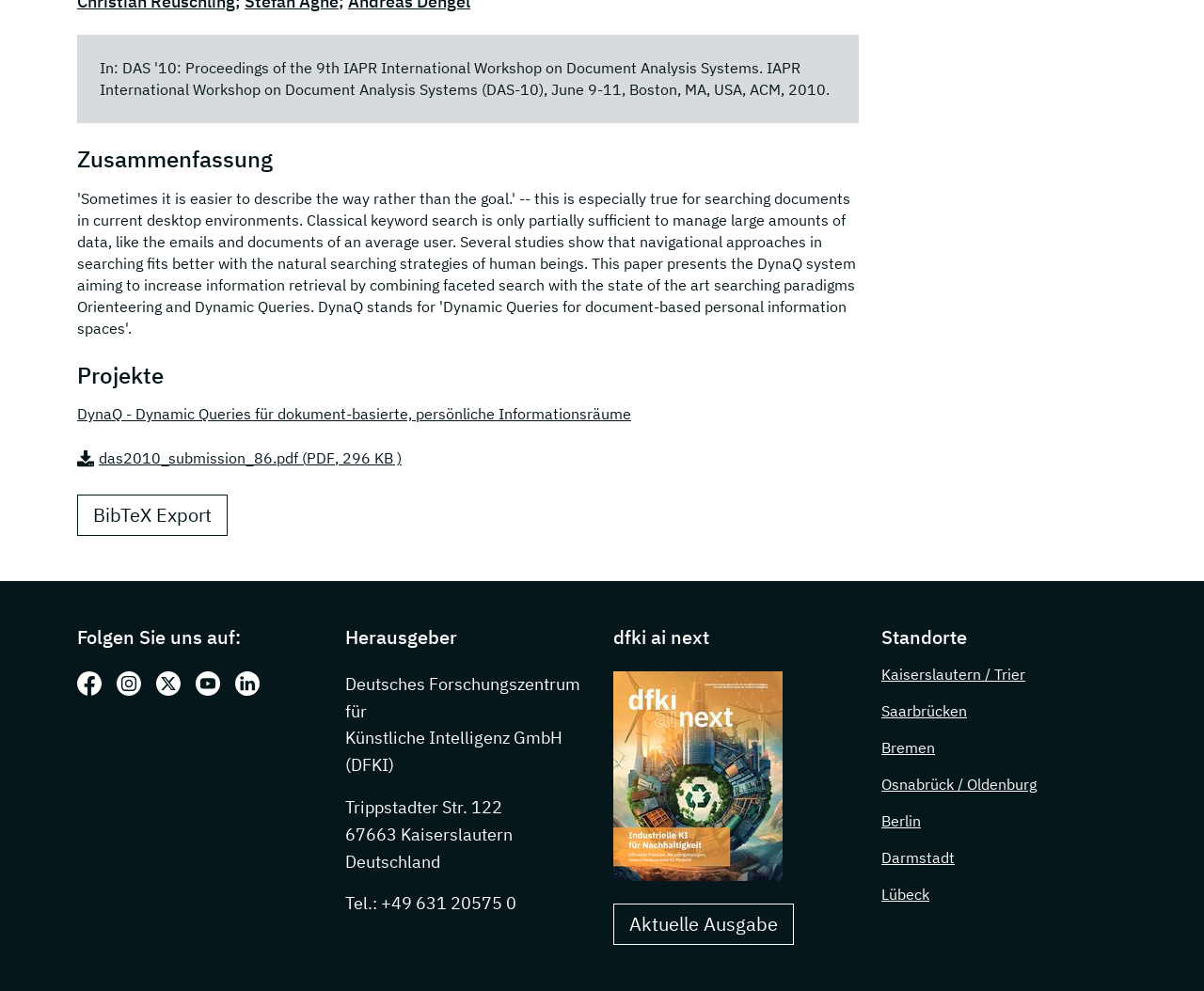Determine the bounding box coordinates of the UI element described below. Use the format (top-left x, top-left y, bottom-right x, bottom-right y) with floating point numbers between 0 and 1: Saarbrücken

[0.732, 0.708, 0.803, 0.727]